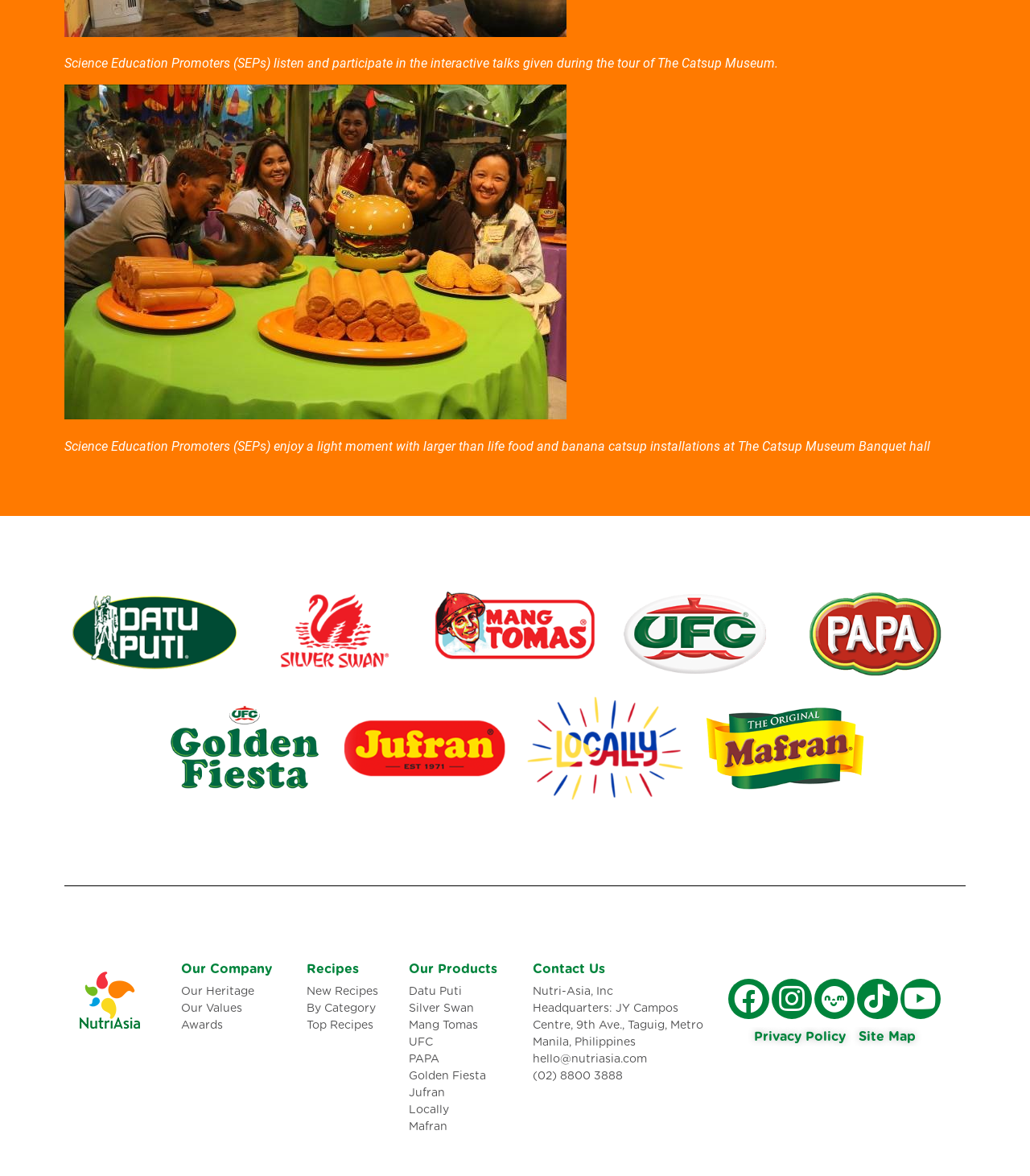Based on the element description: "Icon-nom-white", identify the bounding box coordinates for this UI element. The coordinates must be four float numbers between 0 and 1, listed as [left, top, right, bottom].

[0.791, 0.832, 0.83, 0.867]